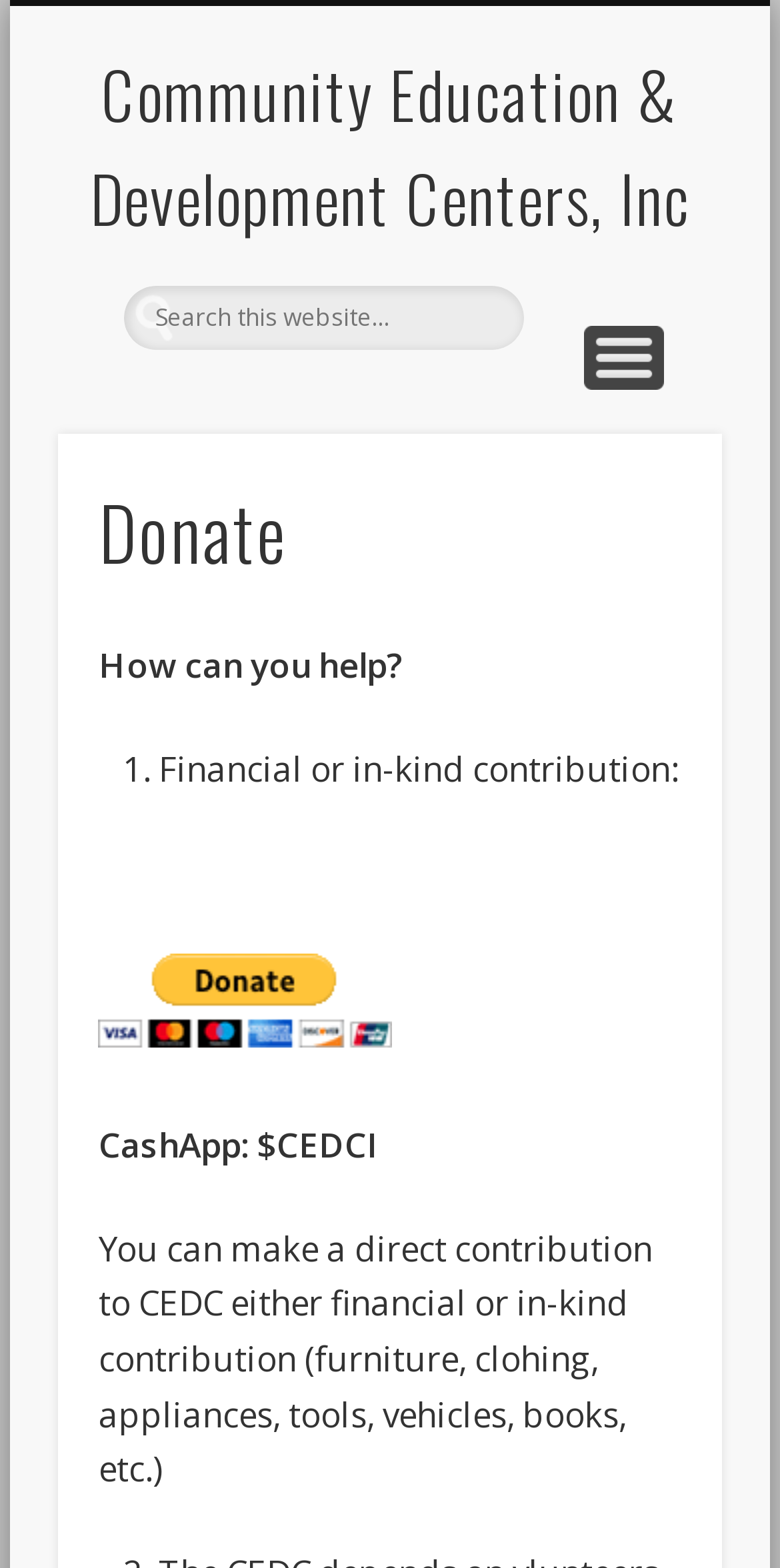Provide a thorough and detailed response to the question by examining the image: 
What is the CashApp ID for CEDC?

The CashApp ID for CEDC is listed on the webpage as '$CEDCI', which can be used to make a financial contribution to the organization.